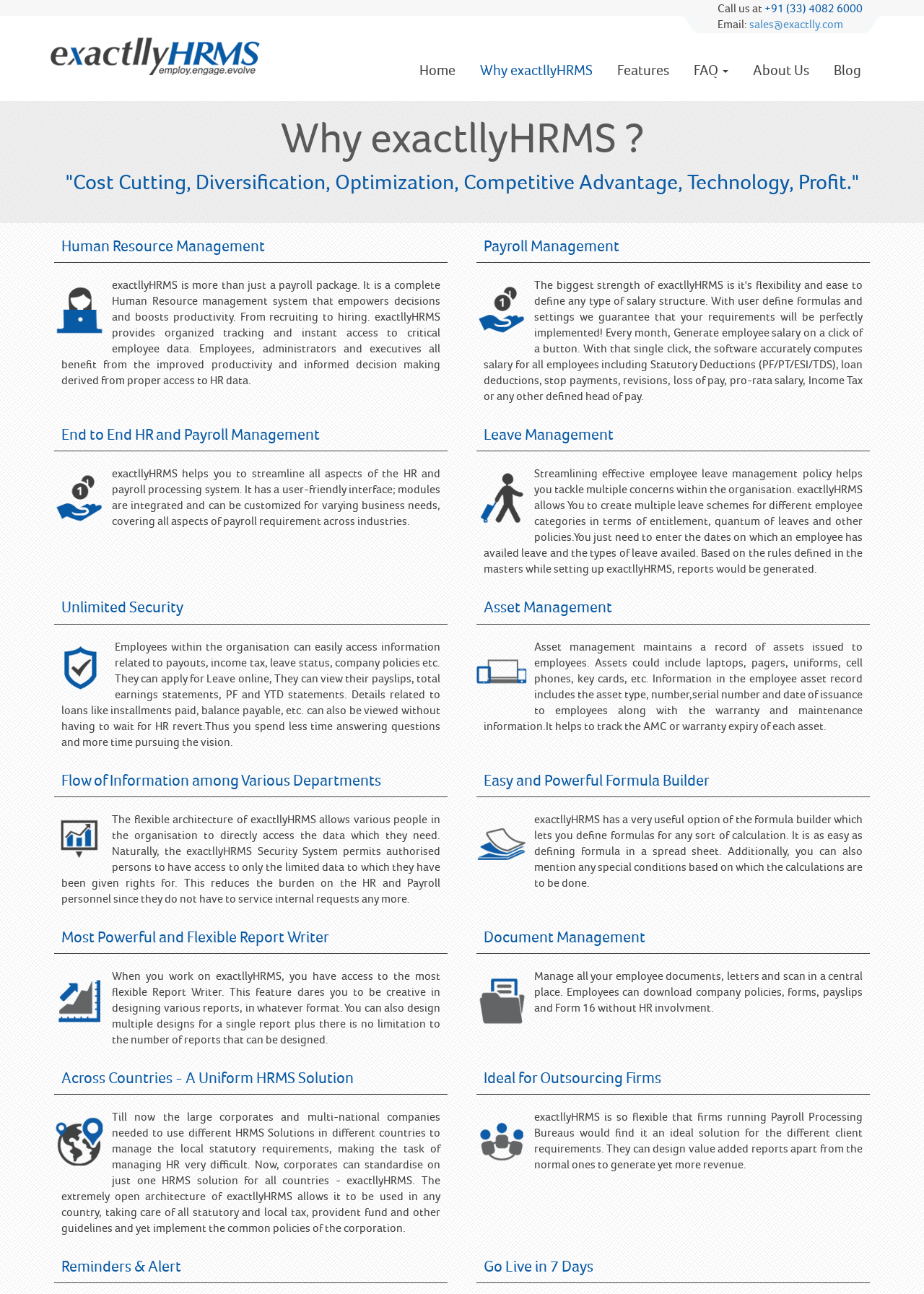Please respond to the question using a single word or phrase:
What is the phone number to call for sales?

+91 (33) 4082 6000